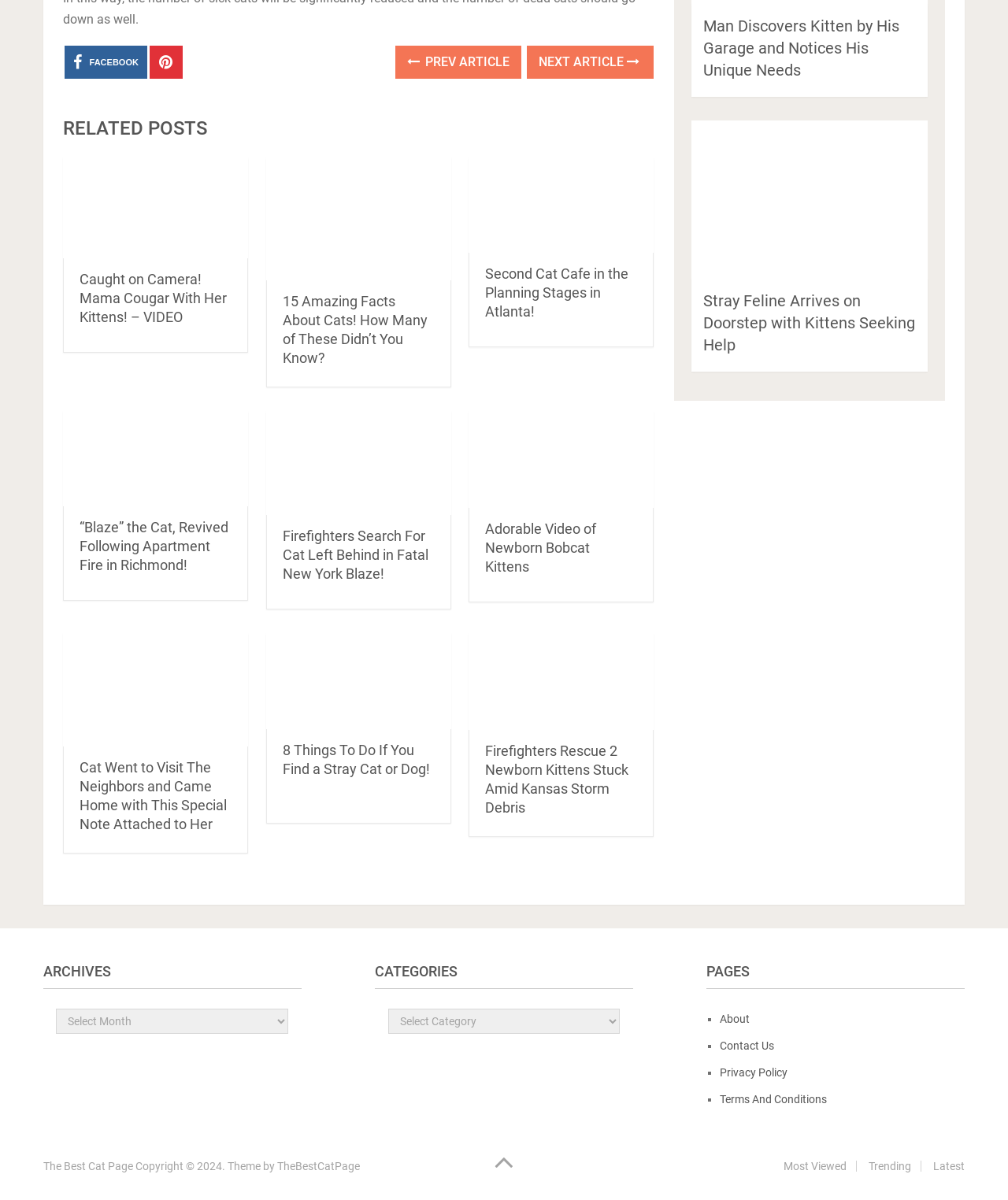Identify the bounding box coordinates of the element that should be clicked to fulfill this task: "View the article 'Caught on Camera! Mama Cougar With Her Kittens! – VIDEO'". The coordinates should be provided as four float numbers between 0 and 1, i.e., [left, top, right, bottom].

[0.062, 0.131, 0.246, 0.215]